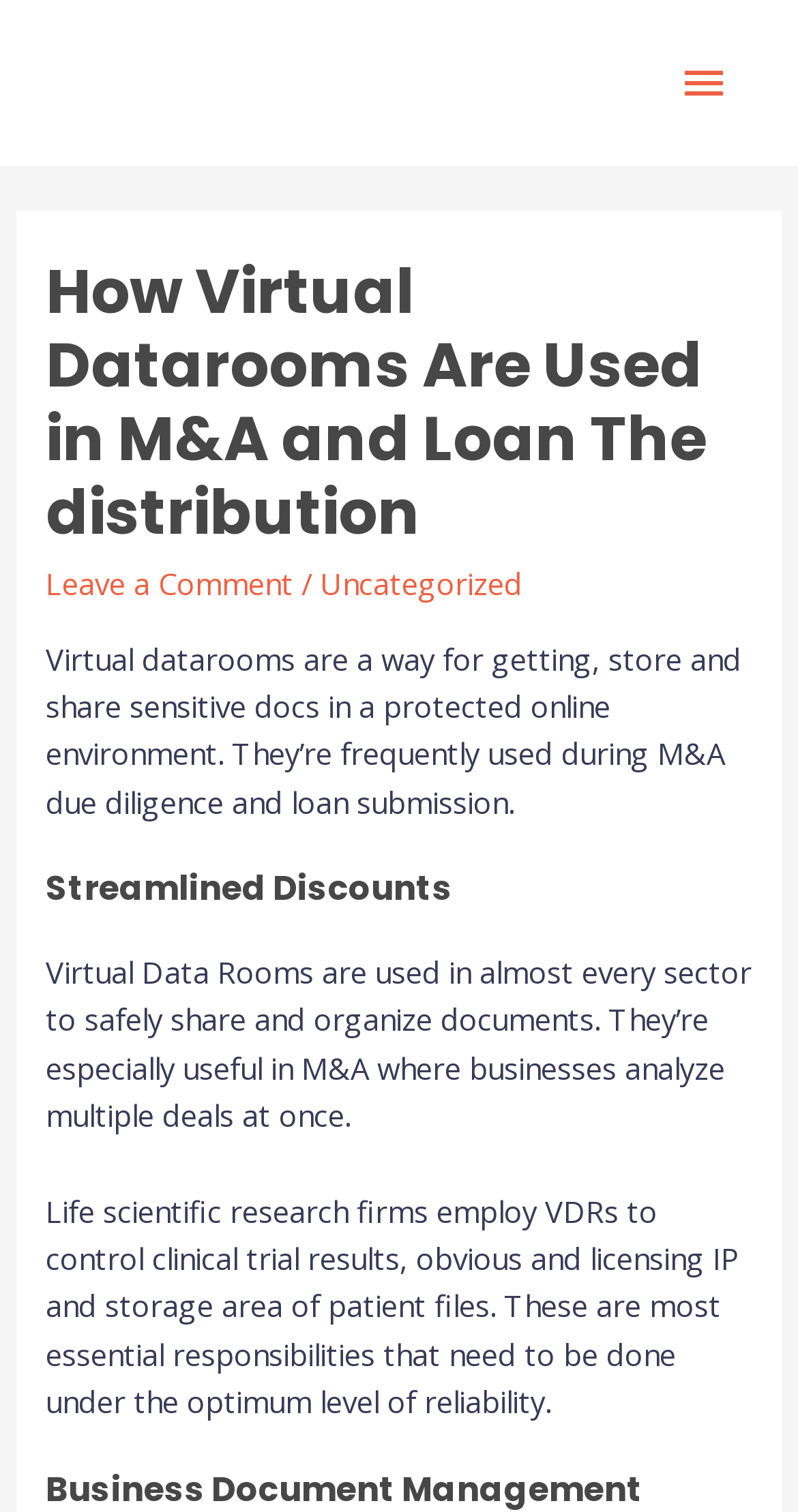What is the main topic of this webpage?
Please give a detailed and elaborate answer to the question.

Based on the webpage content, the main topic is about Virtual Datarooms, specifically their usage in M&A and loan distribution, as indicated by the heading and the static text elements.